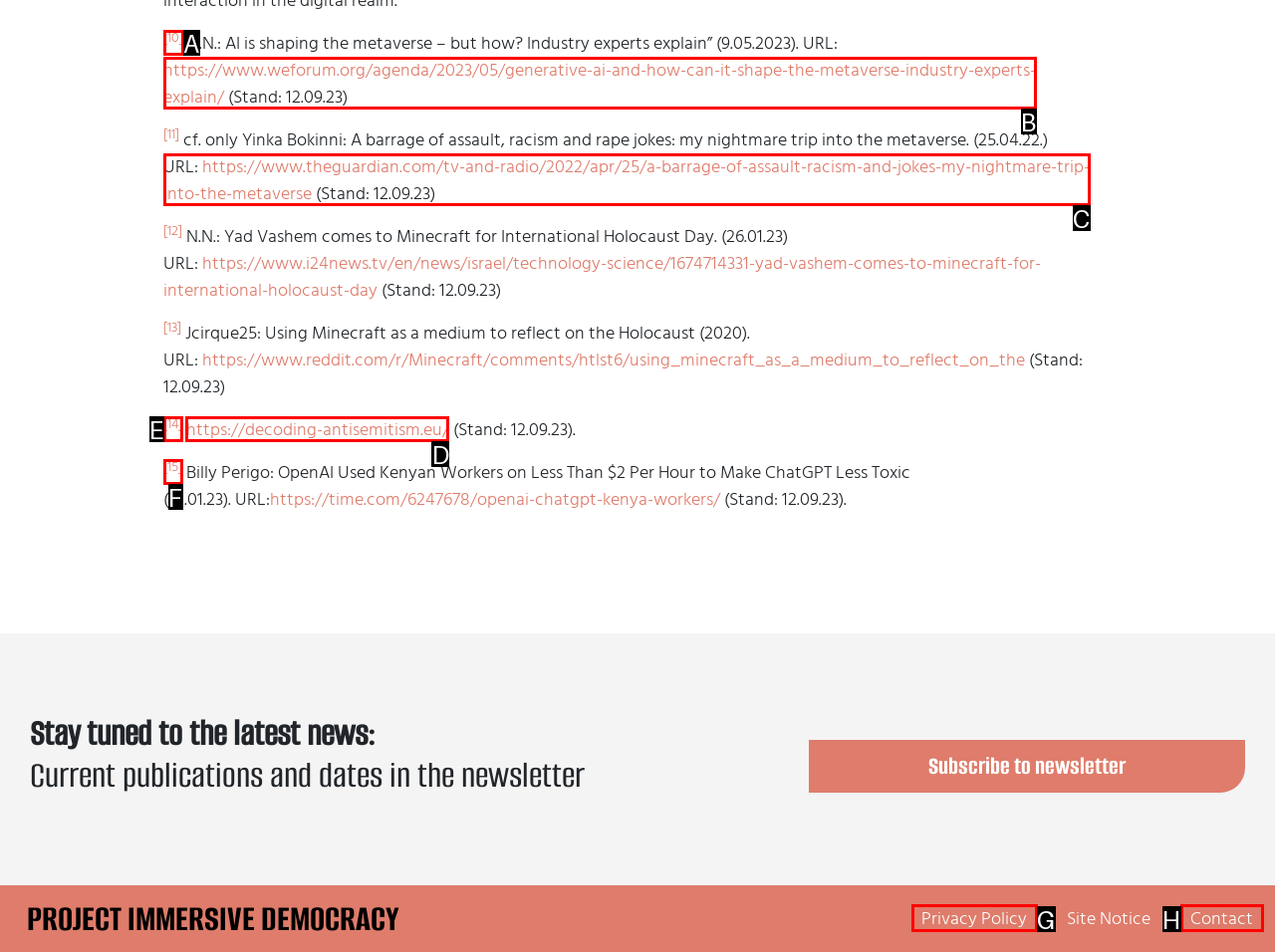Look at the highlighted elements in the screenshot and tell me which letter corresponds to the task: Visit the website about decoding antisemitism.

D